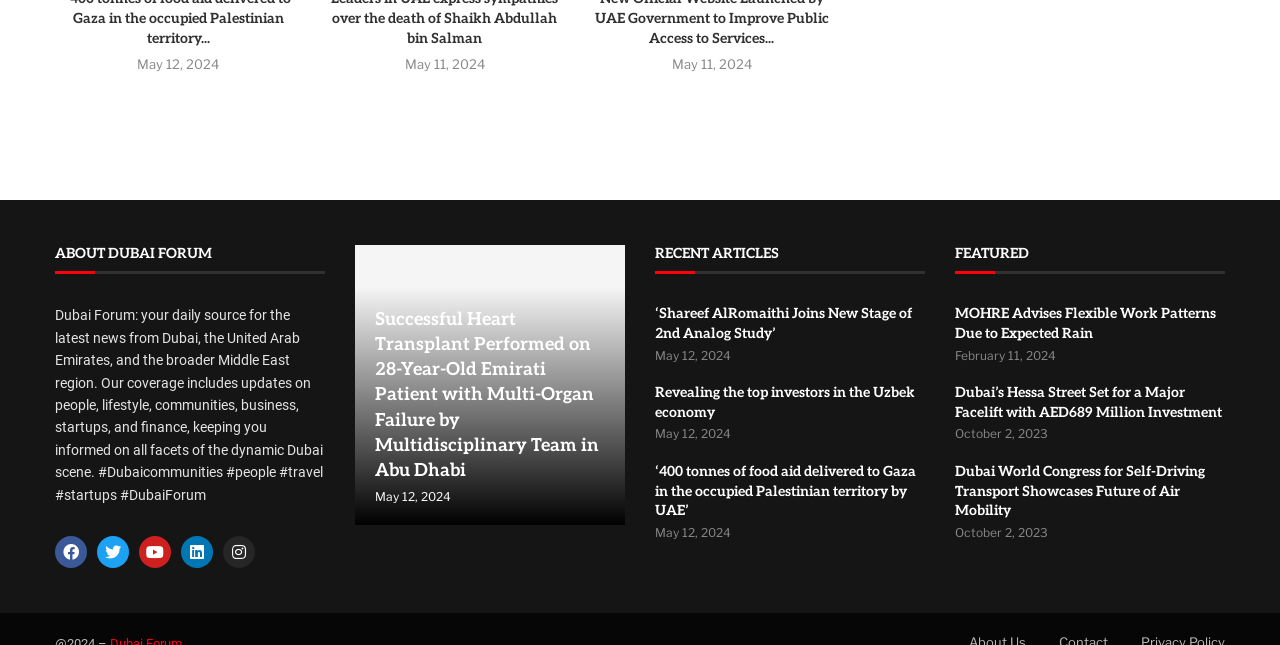What is the category of the article 'MOHRE Advises Flexible Work Patterns Due to Expected Rain'?
Answer the question using a single word or phrase, according to the image.

FEATURED